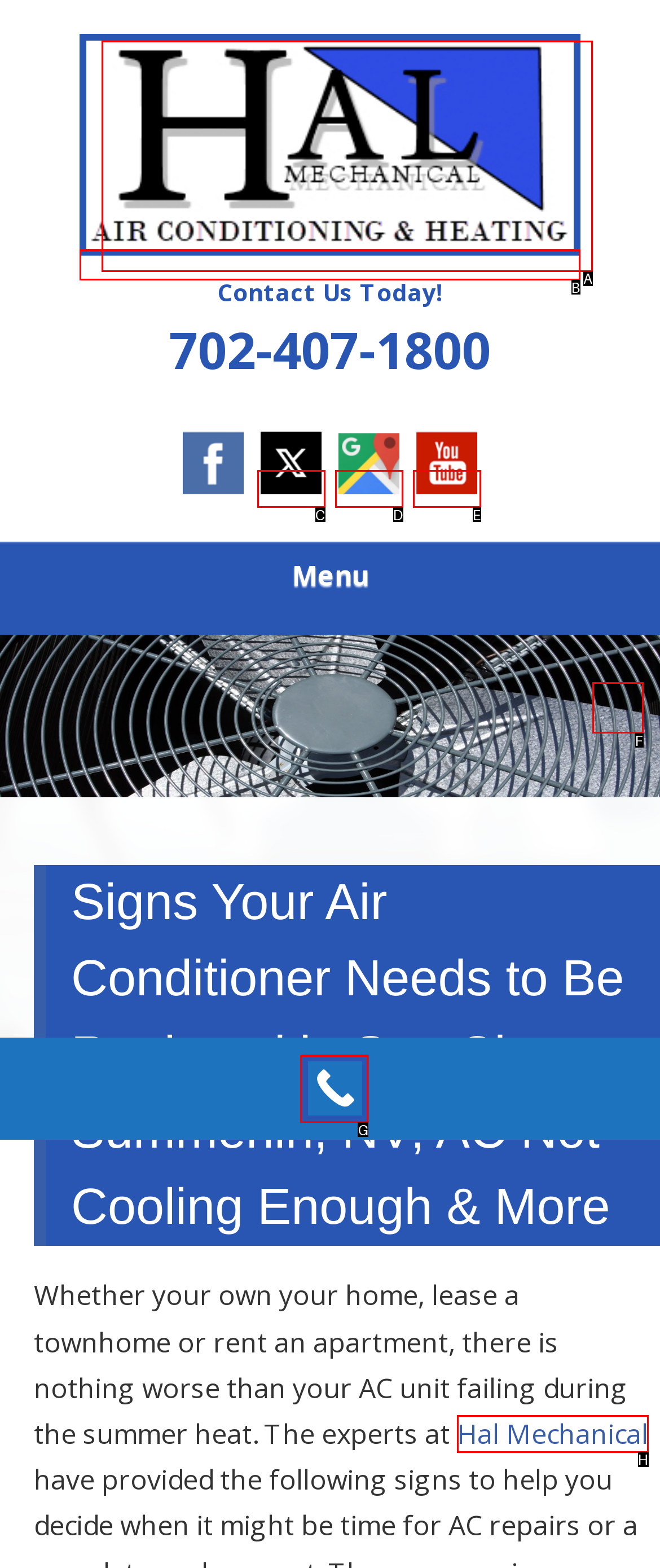Tell me which one HTML element I should click to complete the following task: Click the Call Now Button Answer with the option's letter from the given choices directly.

G